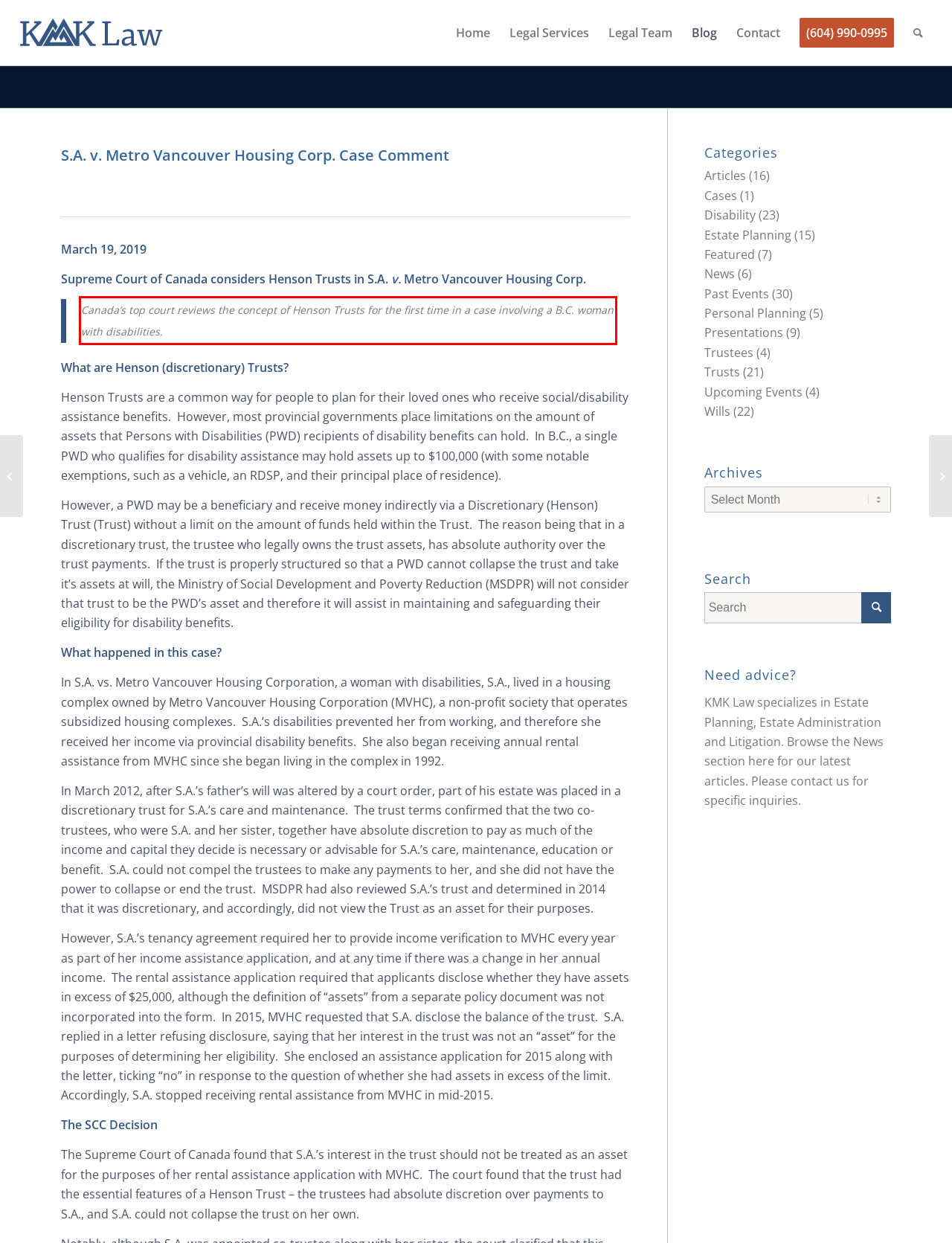Given a screenshot of a webpage, identify the red bounding box and perform OCR to recognize the text within that box.

Canada’s top court reviews the concept of Henson Trusts for the first time in a case involving a B.C. woman with disabilities.